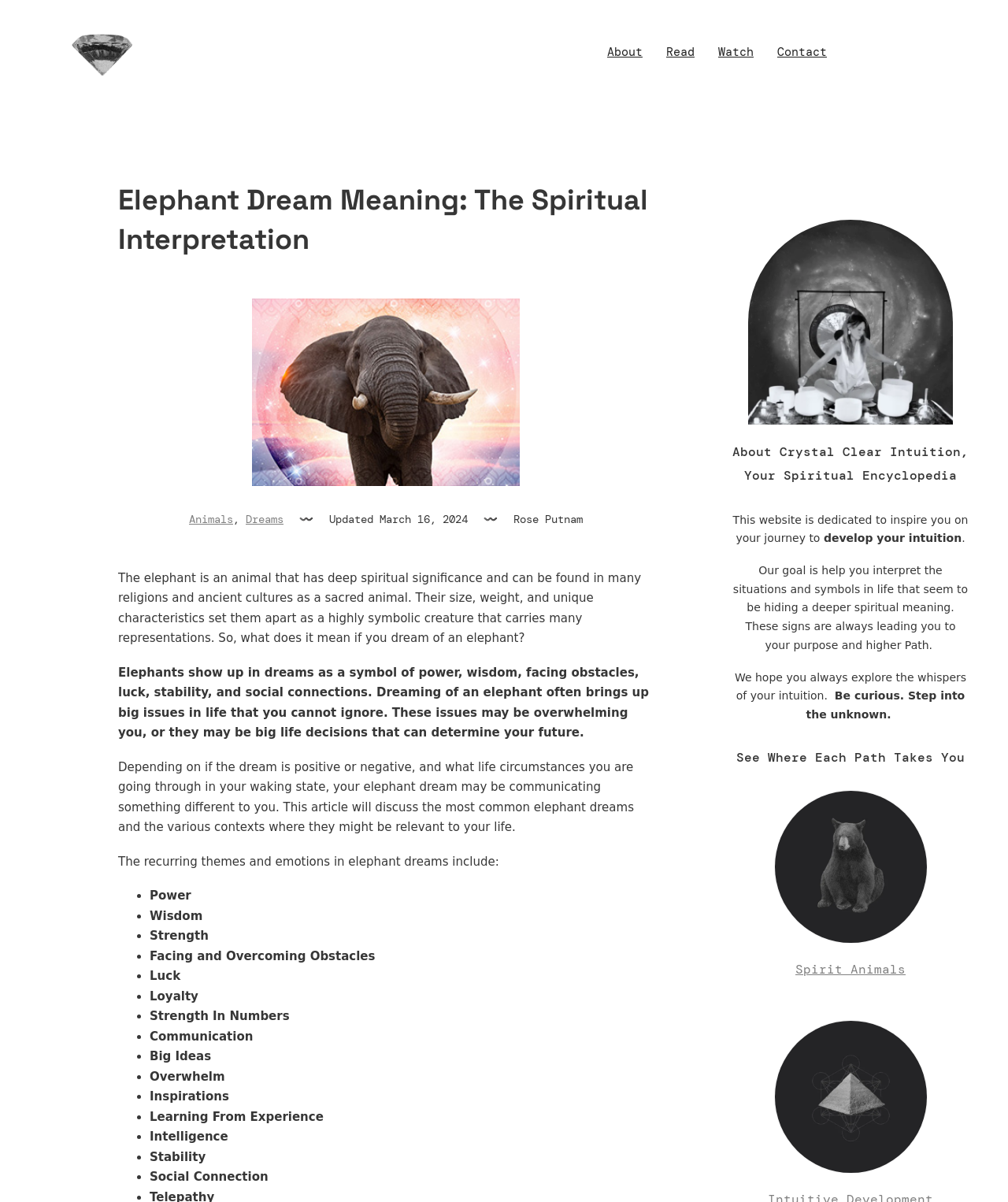Write an extensive caption that covers every aspect of the webpage.

This webpage is about elephant dream interpretation, with a focus on the spiritual significance of elephants in dreams. At the top of the page, there is a navigation menu with links to "Home", "About", "Read", "Watch", and "Contact". Below the navigation menu, there is a heading that reads "Elephant Dream Meaning: The Spiritual Interpretation".

The main content of the page is divided into two sections. The first section discusses the symbolism of elephants in dreams, including their representation of power, wisdom, facing obstacles, luck, stability, and social connections. This section is written in a descriptive style, with several paragraphs of text that explore the different aspects of elephant dreams.

The second section is a list of recurring themes and emotions associated with elephant dreams, including power, wisdom, strength, facing and overcoming obstacles, luck, loyalty, strength in numbers, communication, big ideas, overwhelm, inspirations, learning from experience, intelligence, stability, and social connection. Each item on the list is preceded by a bullet point.

On the right-hand side of the page, there is an image of a person performing a sound bath with crystal bowls and a gong. Below the image, there is a heading that reads "About Crystal Clear Intuition, Your Spiritual Encyclopedia", followed by a brief description of the website's purpose and goal.

At the bottom of the page, there is a section with links to other pages on the website, including "Spirit Animals" and an image of a bear on a black background.